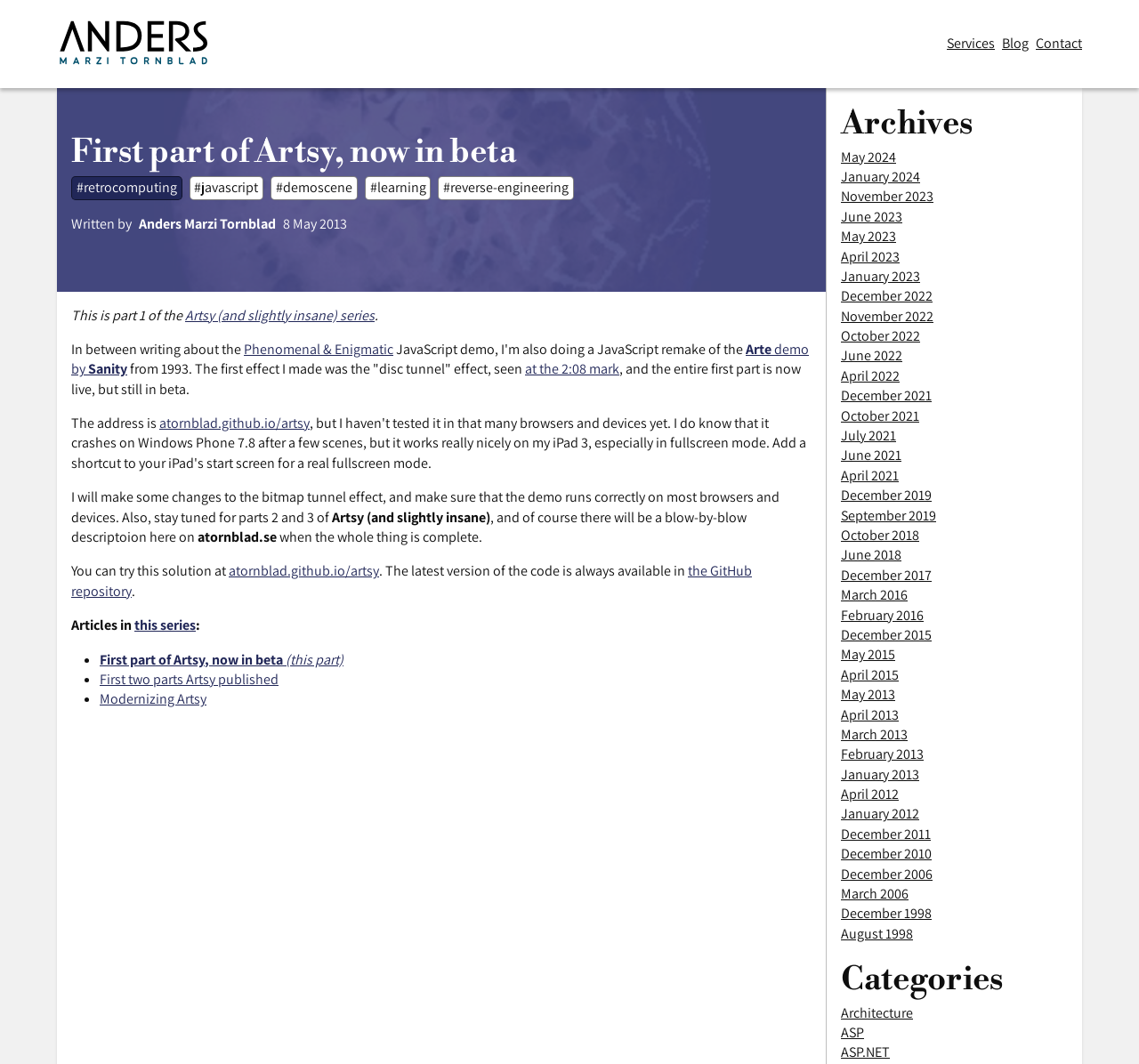How many links are there in the 'Archives' section?
Using the image as a reference, answer with just one word or a short phrase.

24